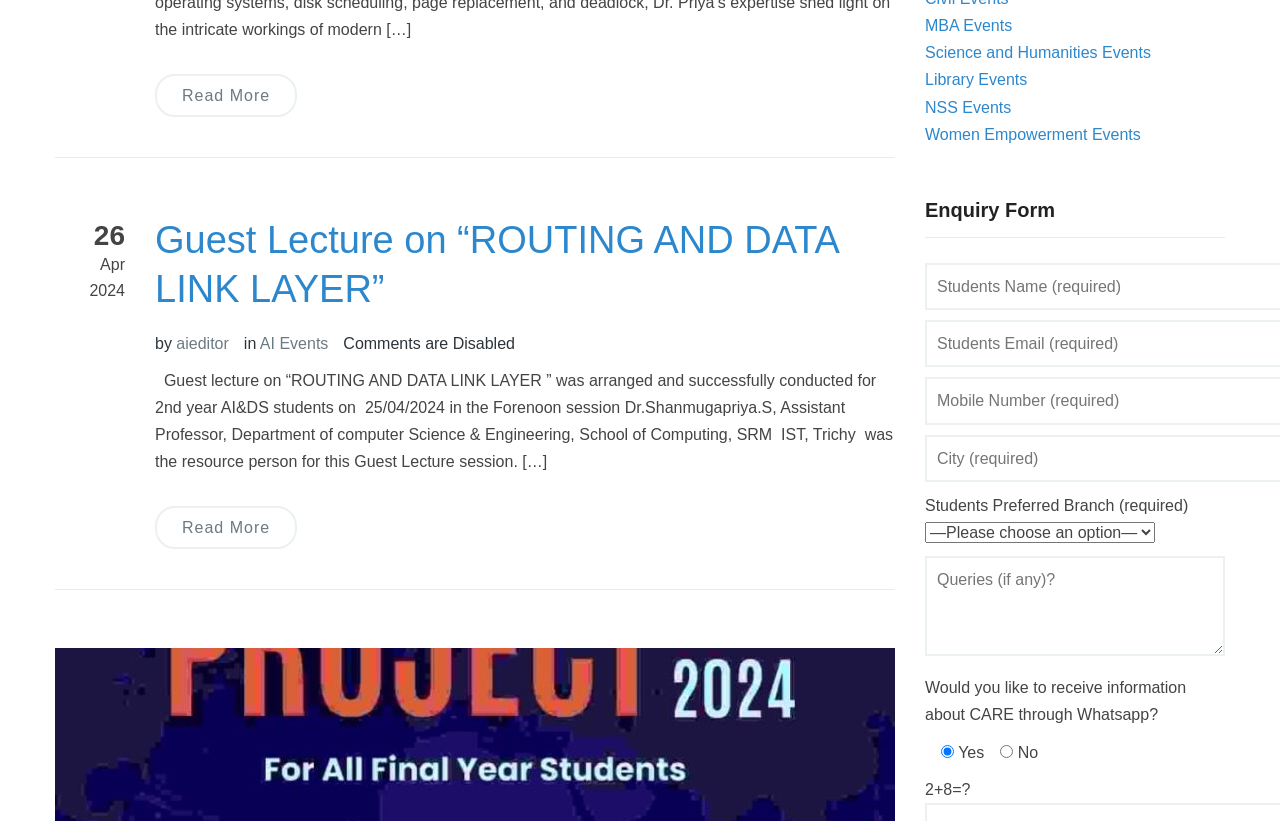Using floating point numbers between 0 and 1, provide the bounding box coordinates in the format (top-left x, top-left y, bottom-right x, bottom-right y). Locate the UI element described here: Women Empowerment Events

[0.723, 0.153, 0.891, 0.174]